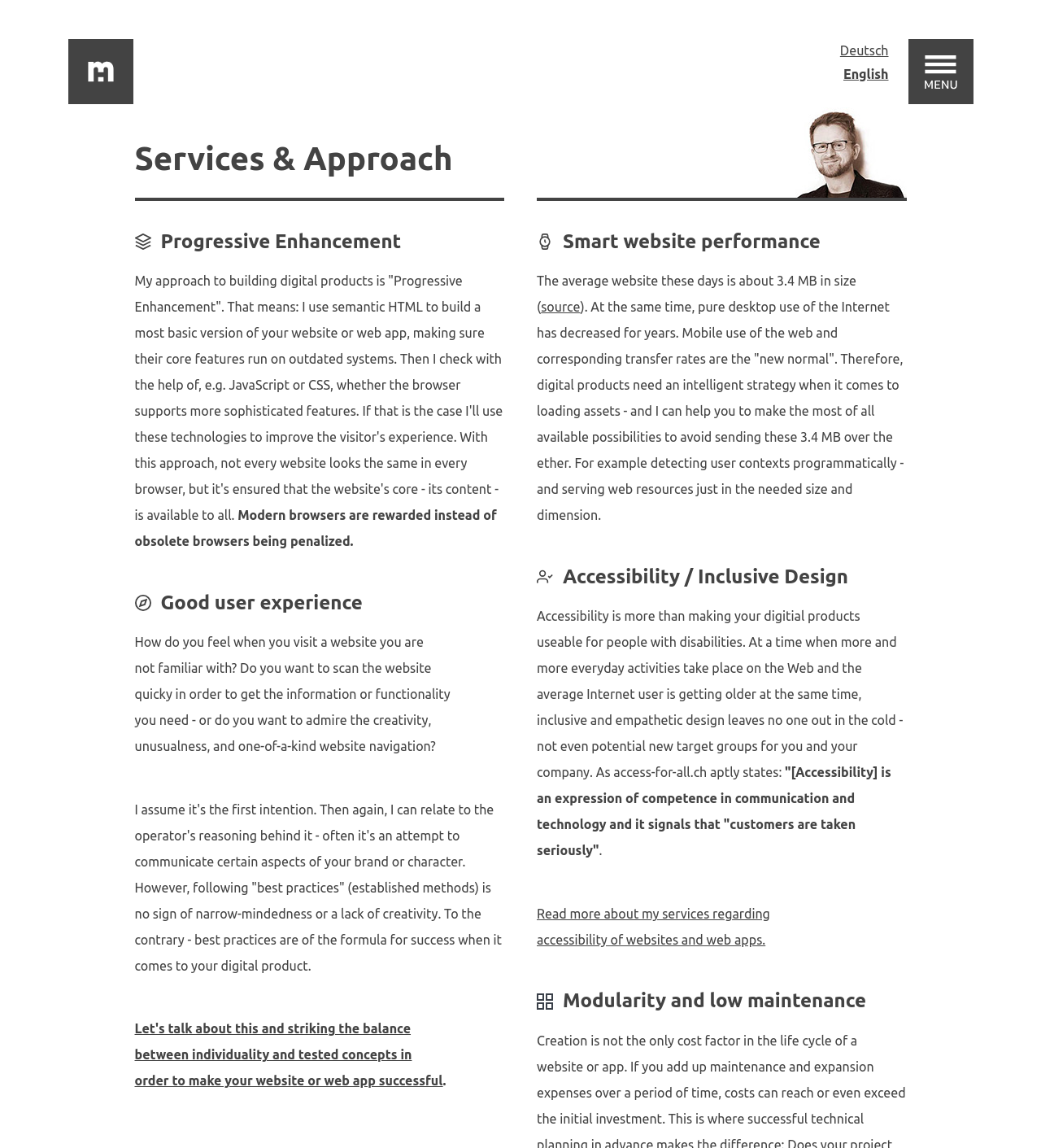What is the purpose of inclusive design?
From the image, respond with a single word or phrase.

Leave no one out